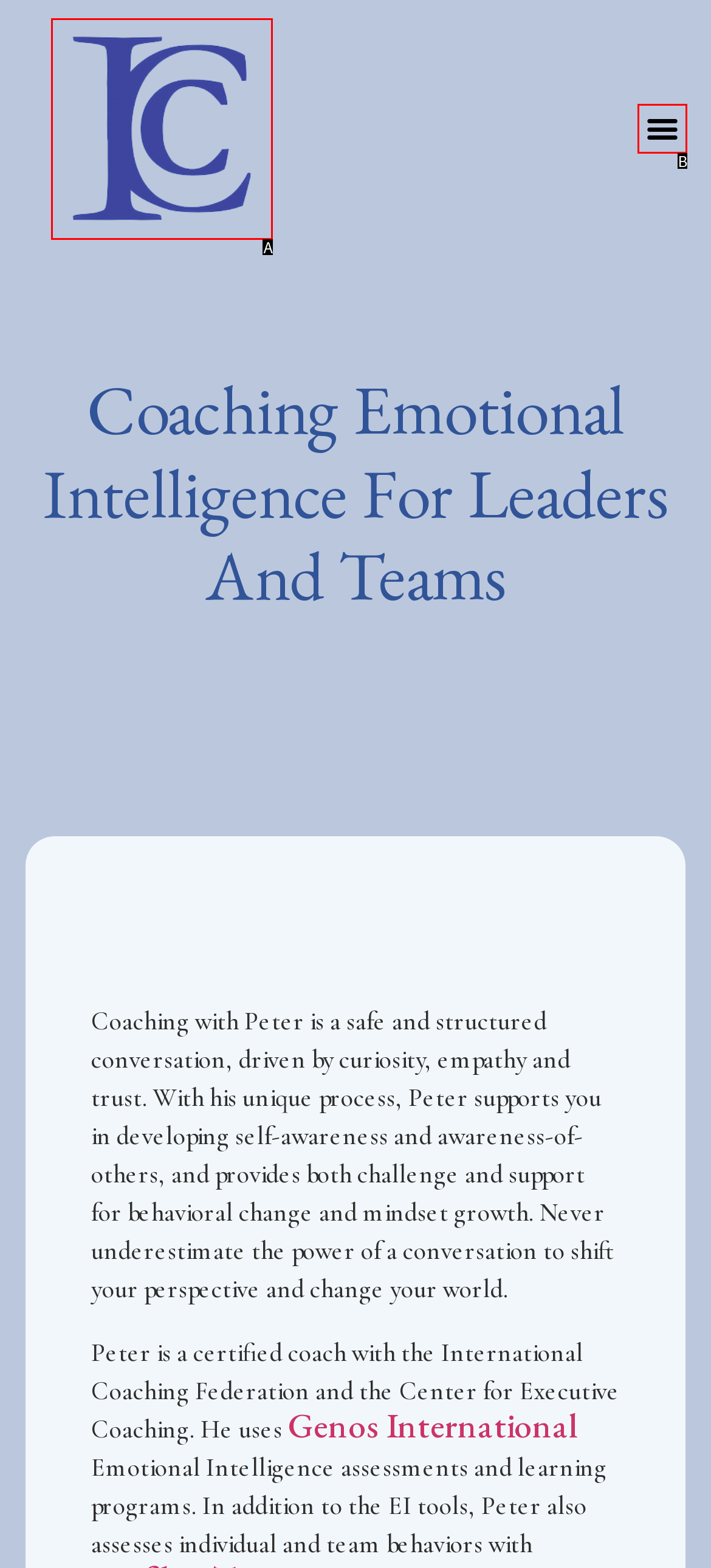From the options presented, which lettered element matches this description: alt="thefussylibrarian"
Reply solely with the letter of the matching option.

None